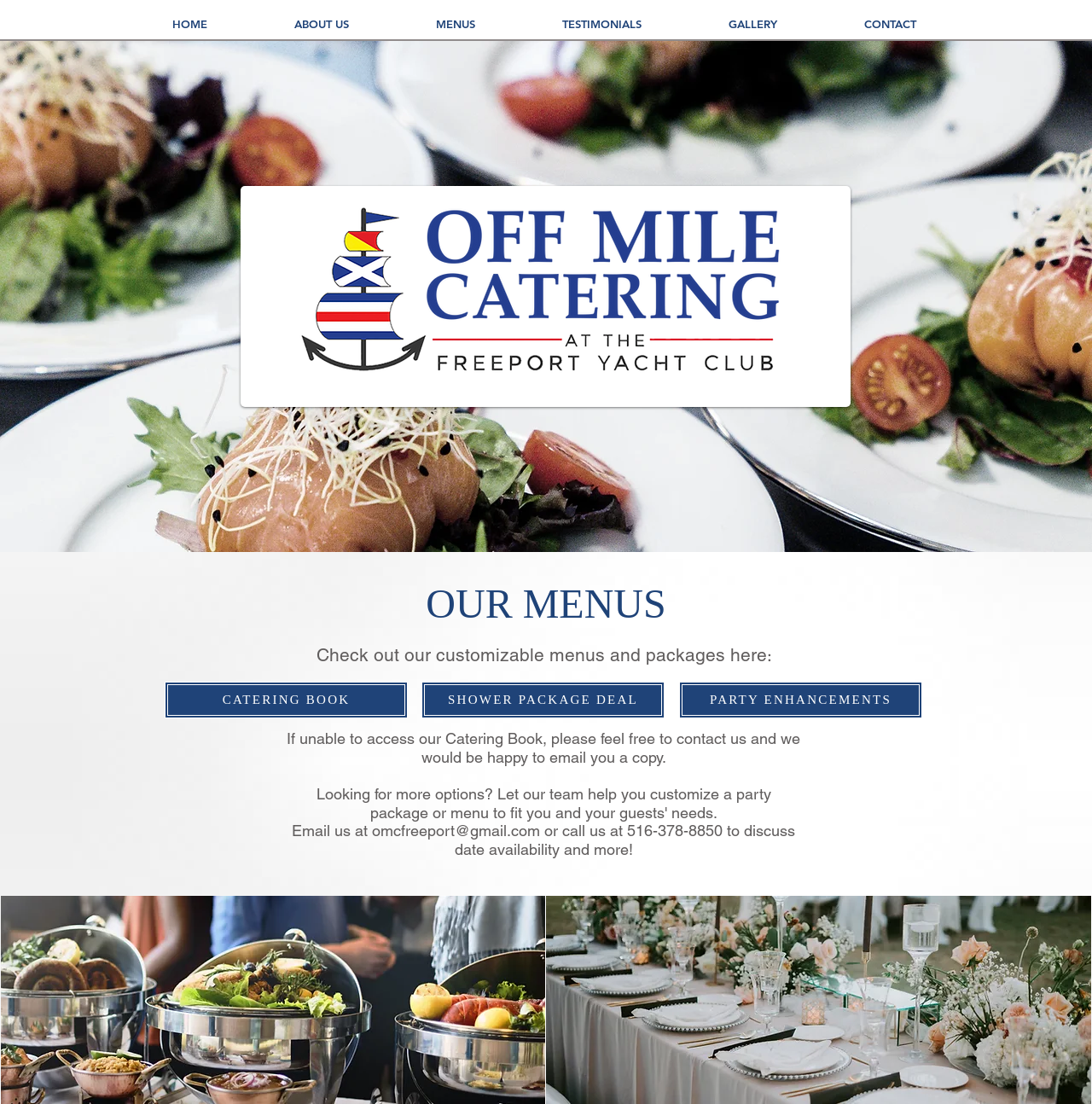Using the description: "CATERING BOOK", identify the bounding box of the corresponding UI element in the screenshot.

[0.151, 0.618, 0.373, 0.651]